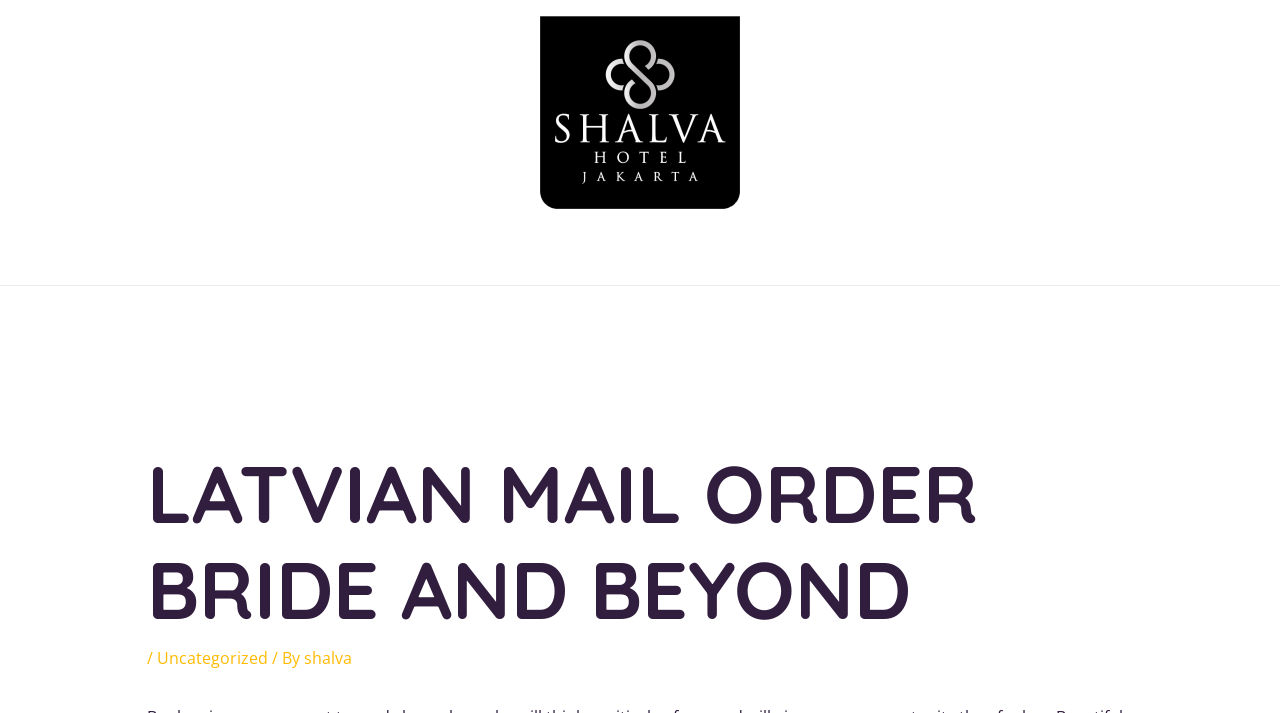What is the author of the blog post?
Use the image to answer the question with a single word or phrase.

shalva